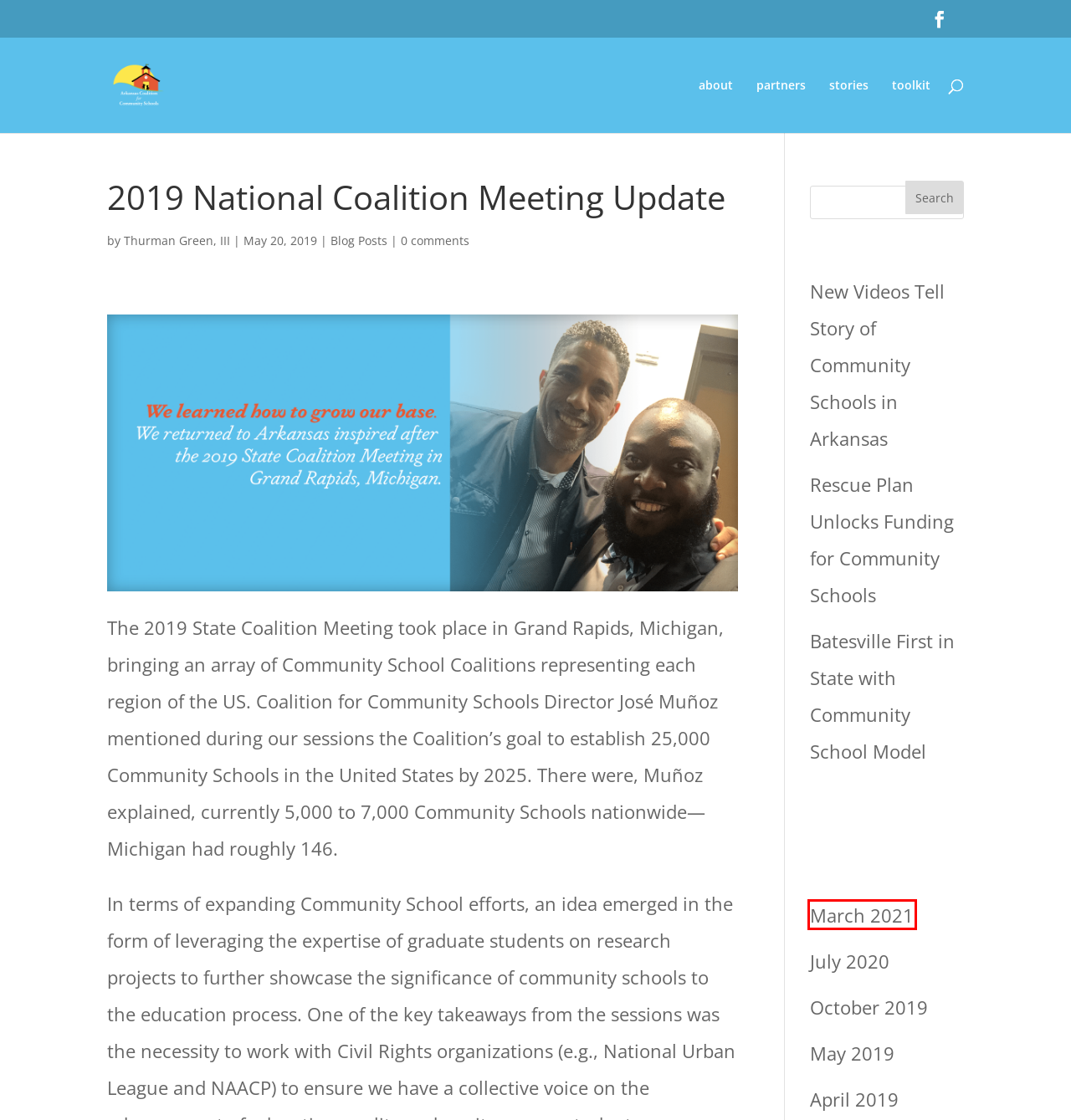After examining the screenshot of a webpage with a red bounding box, choose the most accurate webpage description that corresponds to the new page after clicking the element inside the red box. Here are the candidates:
A. about - ACCS
B. start community schools II - ACCS
C. partners - ACCS
D. Rescue Plan Unlocks Funding for Community Schools - ACCS
E. New Videos Tell Story of Community Schools in Arkansas - ACCS
F. March 2021 - ACCS
G. Batesville First in State with Community School Model - ACCS
H. Home - ACCS

F